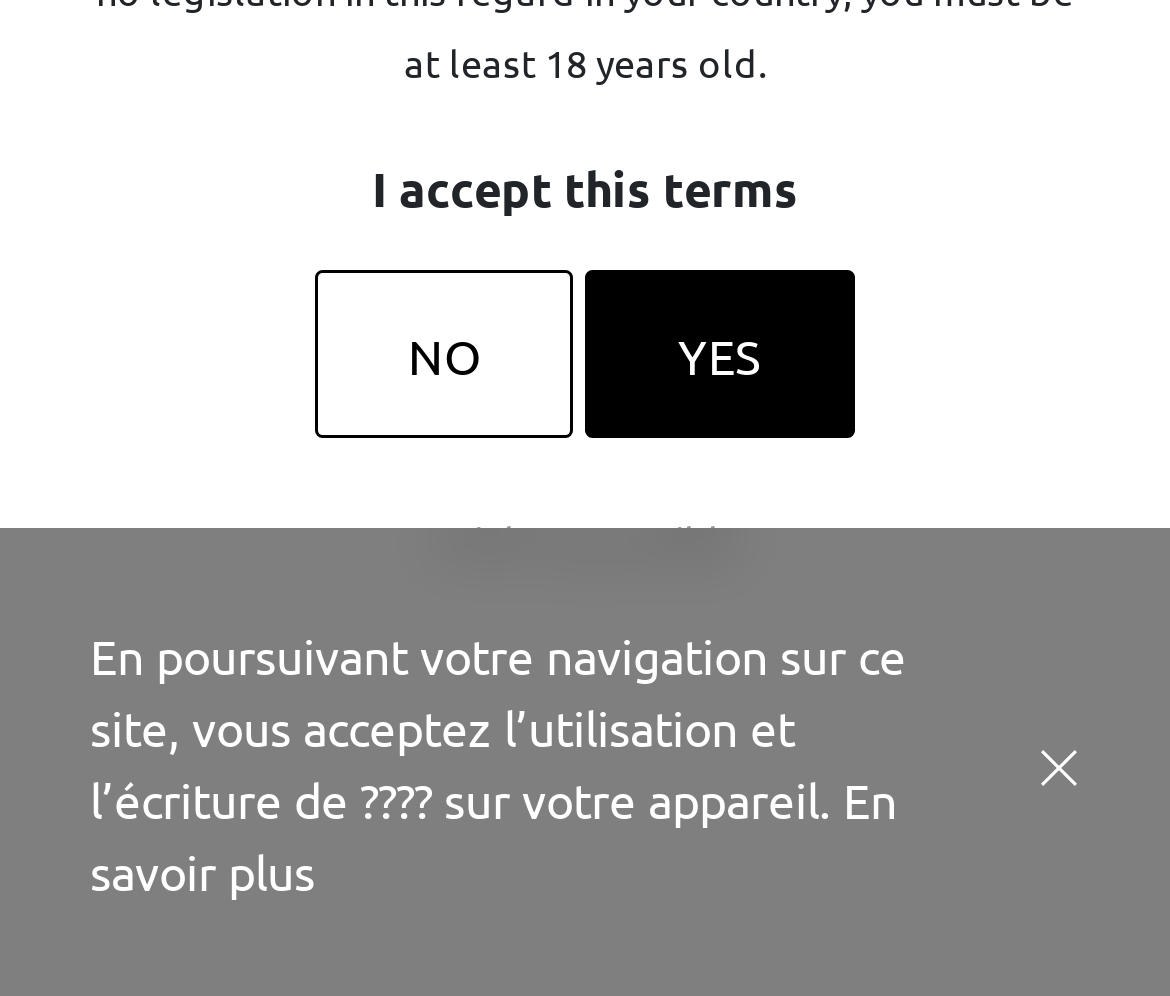Extract the bounding box coordinates of the UI element described by: "contact@domaine-lacavale.com". The coordinates should include four float numbers ranging from 0 to 1, e.g., [left, top, right, bottom].

[0.038, 0.023, 0.613, 0.083]